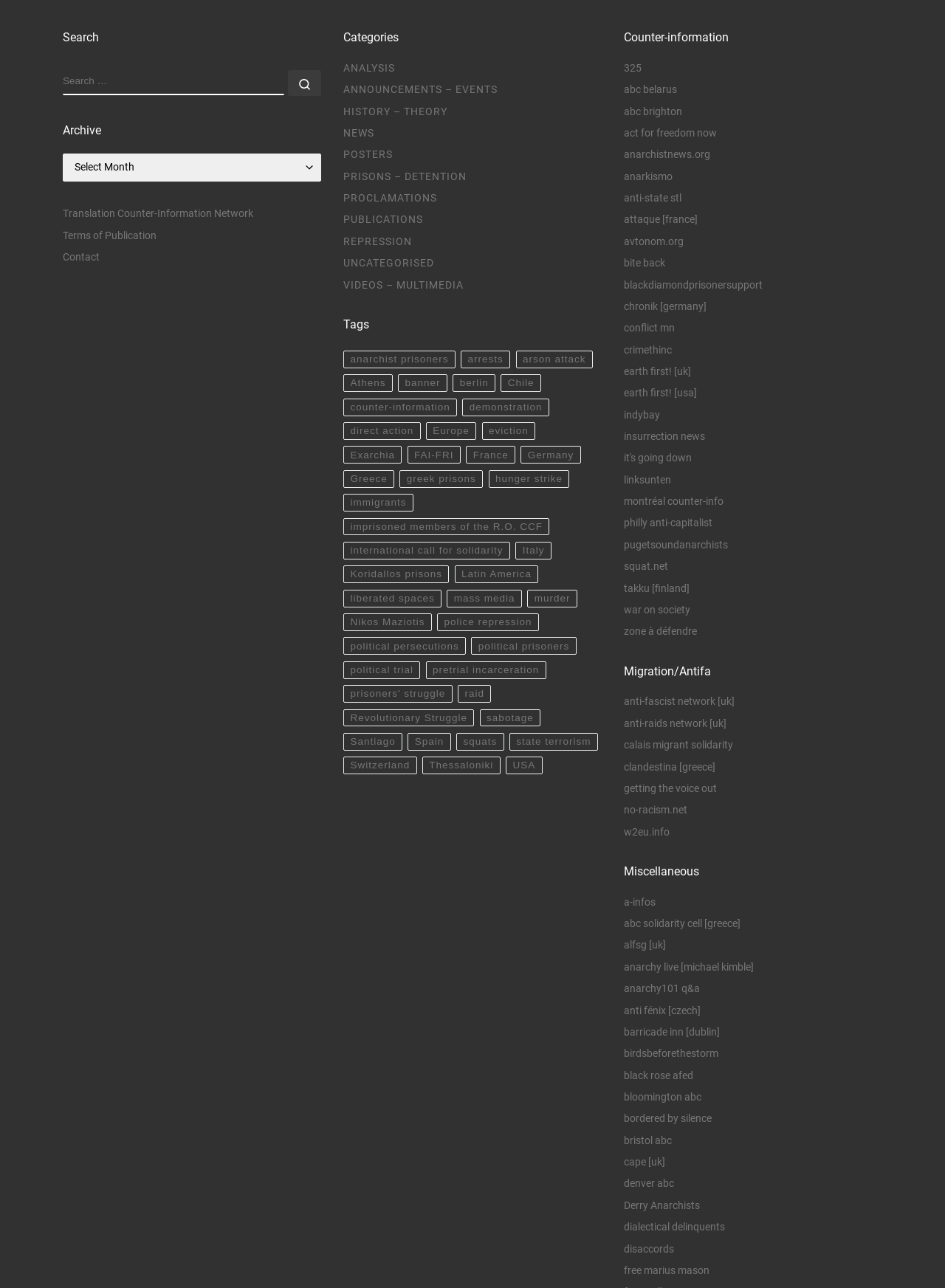Provide the bounding box coordinates of the HTML element this sentence describes: "Europe". The bounding box coordinates consist of four float numbers between 0 and 1, i.e., [left, top, right, bottom].

[0.451, 0.328, 0.504, 0.342]